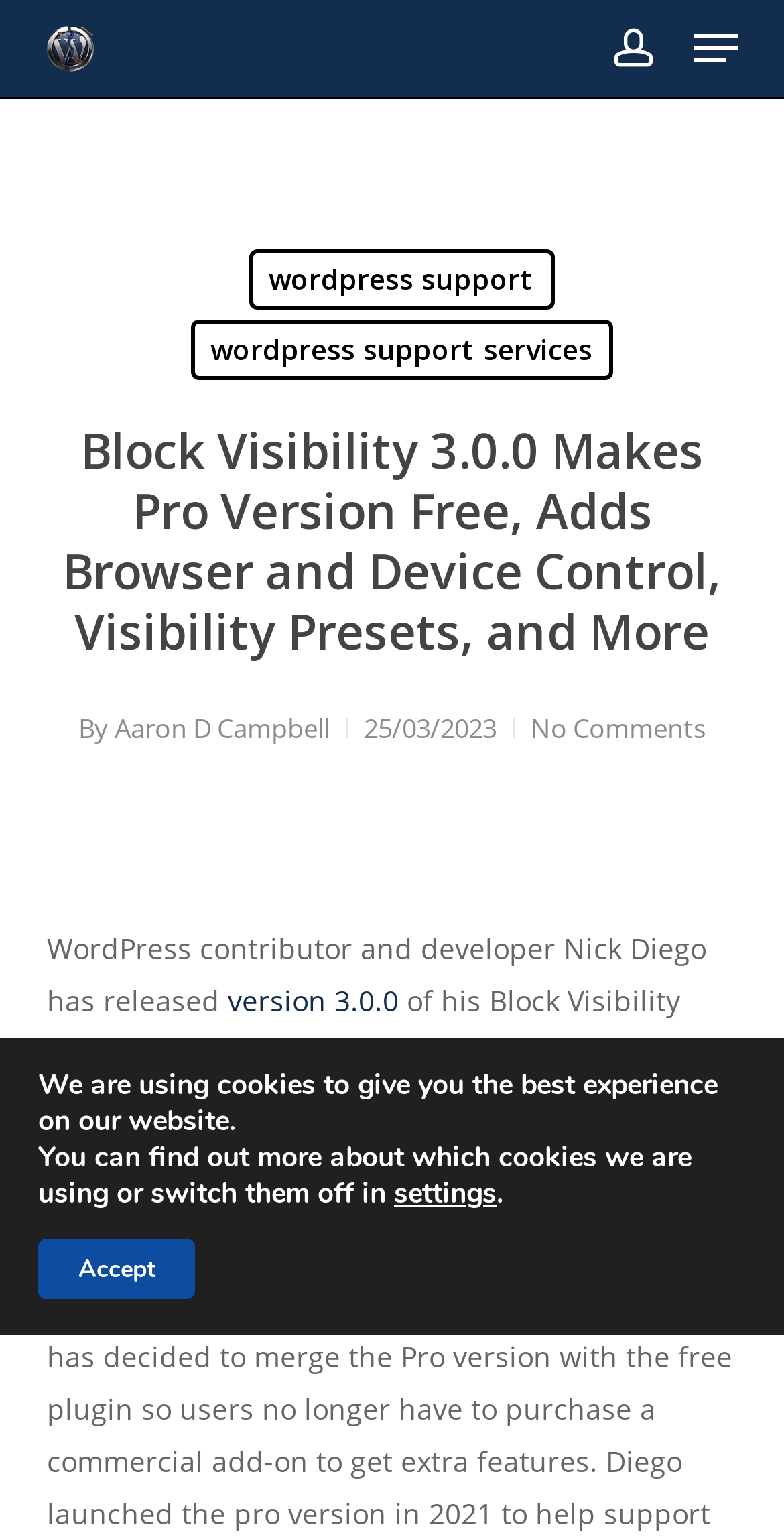Determine the bounding box coordinates for the UI element described. Format the coordinates as (top-left x, top-left y, bottom-right x, bottom-right y) and ensure all values are between 0 and 1. Element description: version 3.0.0

[0.291, 0.638, 0.509, 0.663]